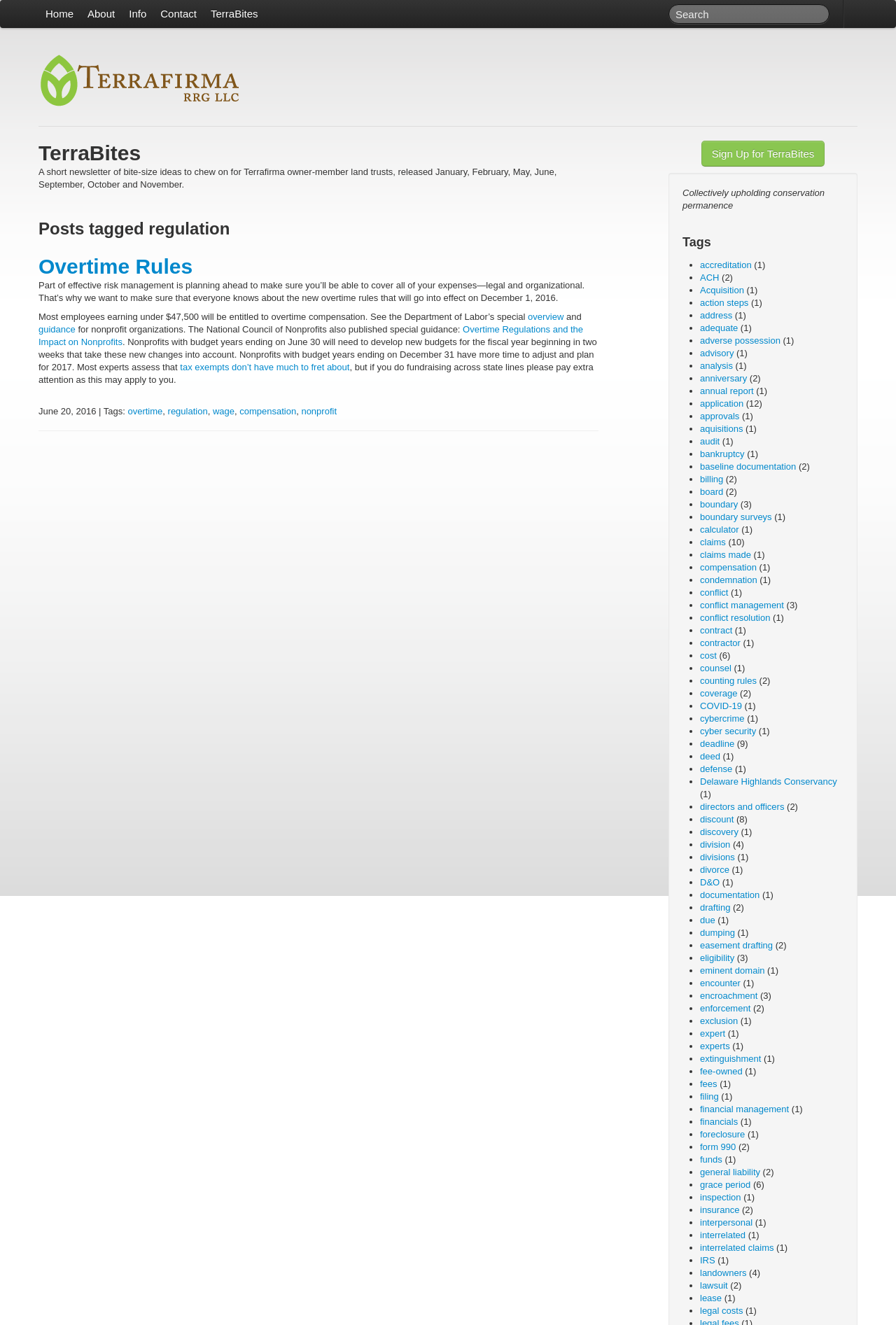Based on the description "Contact", find the bounding box of the specified UI element.

None